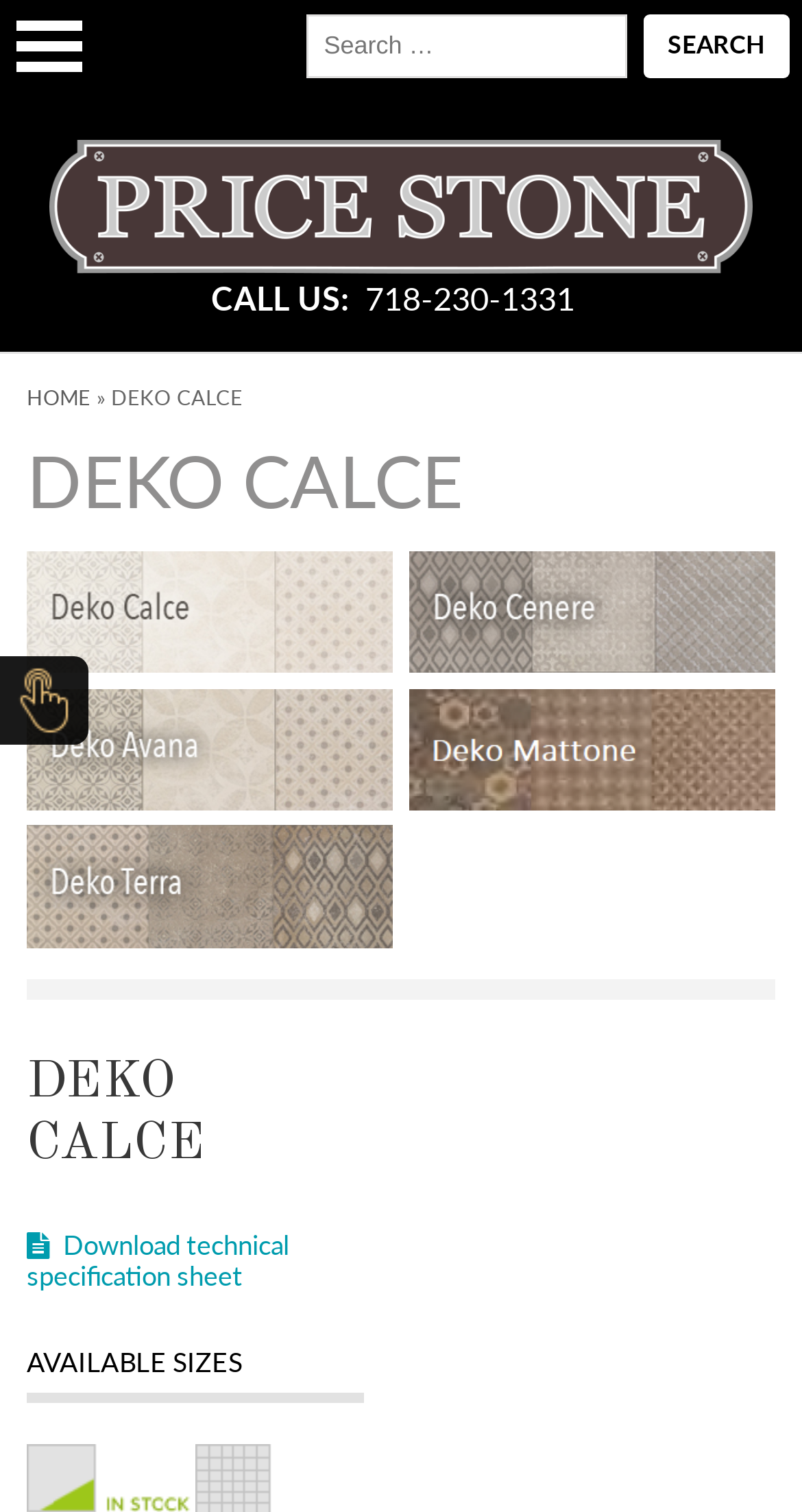What is the name of the company?
Refer to the image and provide a one-word or short phrase answer.

Price Stone